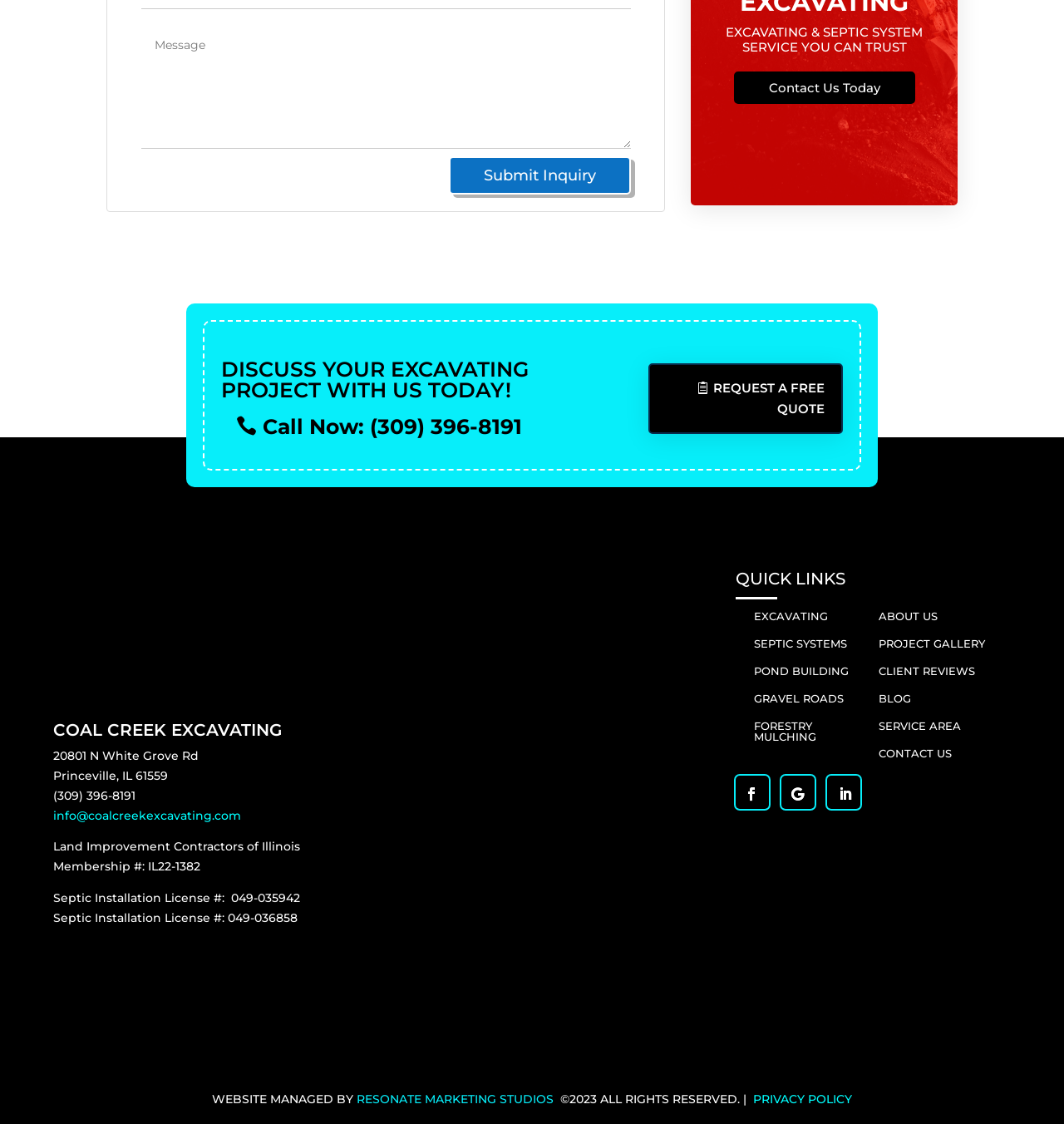Please reply with a single word or brief phrase to the question: 
What type of services does the company provide?

Excavating and septic systems